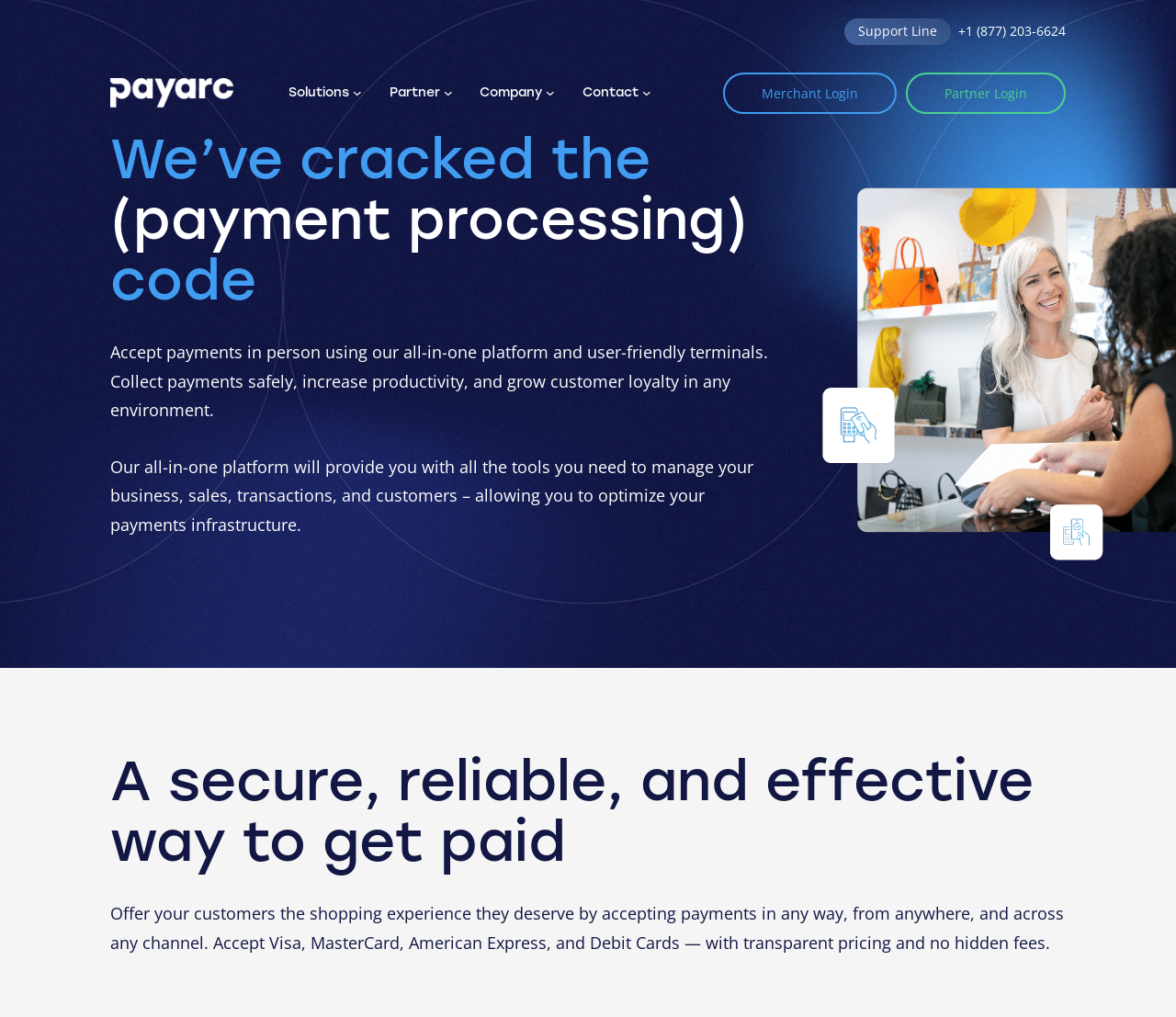Please locate the bounding box coordinates of the element that should be clicked to achieve the given instruction: "Log in as a merchant".

[0.615, 0.071, 0.762, 0.112]